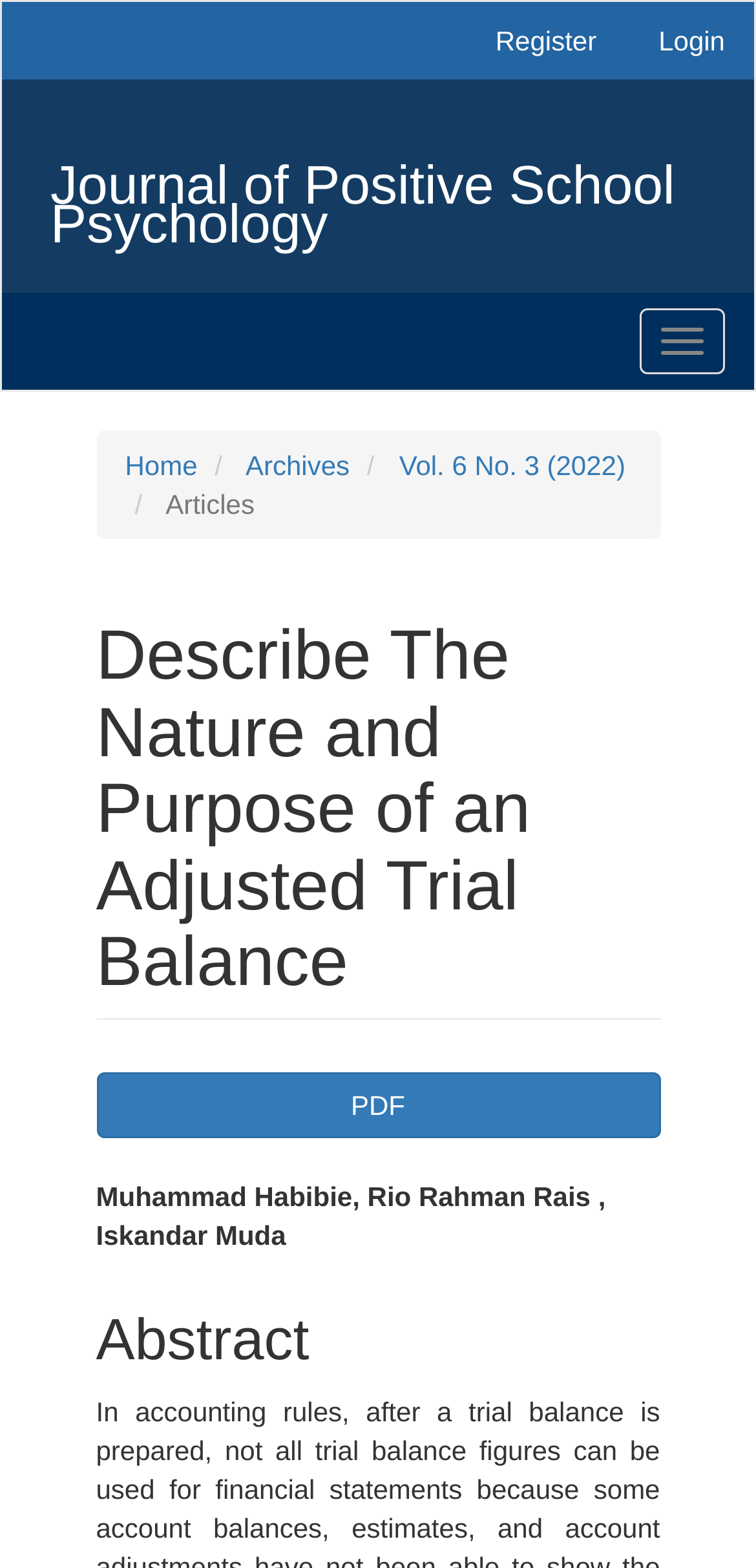Pinpoint the bounding box coordinates of the clickable area necessary to execute the following instruction: "View the 'Vol. 6 No. 3 (2022)' archives". The coordinates should be given as four float numbers between 0 and 1, namely [left, top, right, bottom].

[0.528, 0.287, 0.827, 0.307]